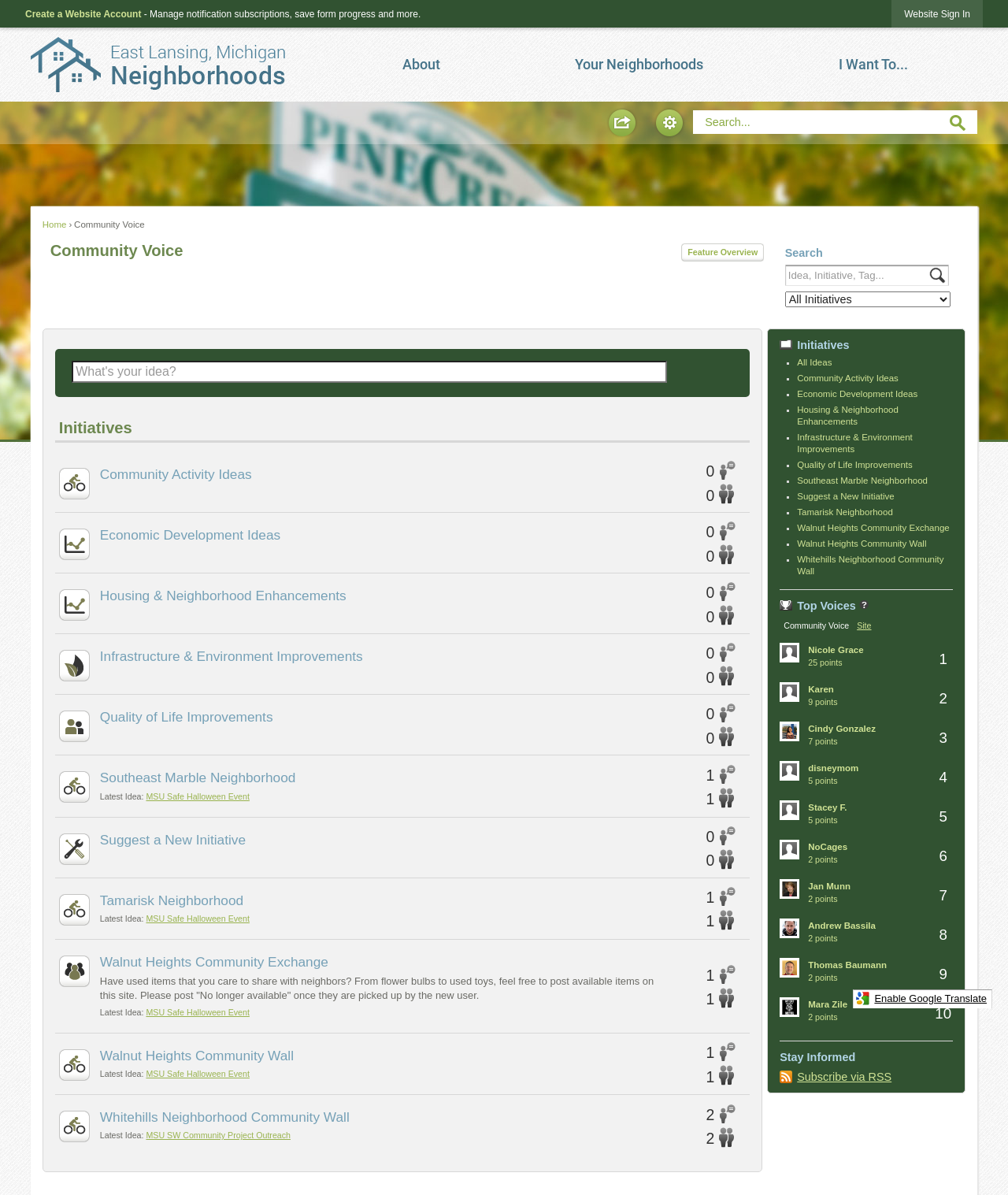Determine the bounding box coordinates of the region I should click to achieve the following instruction: "View feature overview". Ensure the bounding box coordinates are four float numbers between 0 and 1, i.e., [left, top, right, bottom].

[0.676, 0.204, 0.758, 0.22]